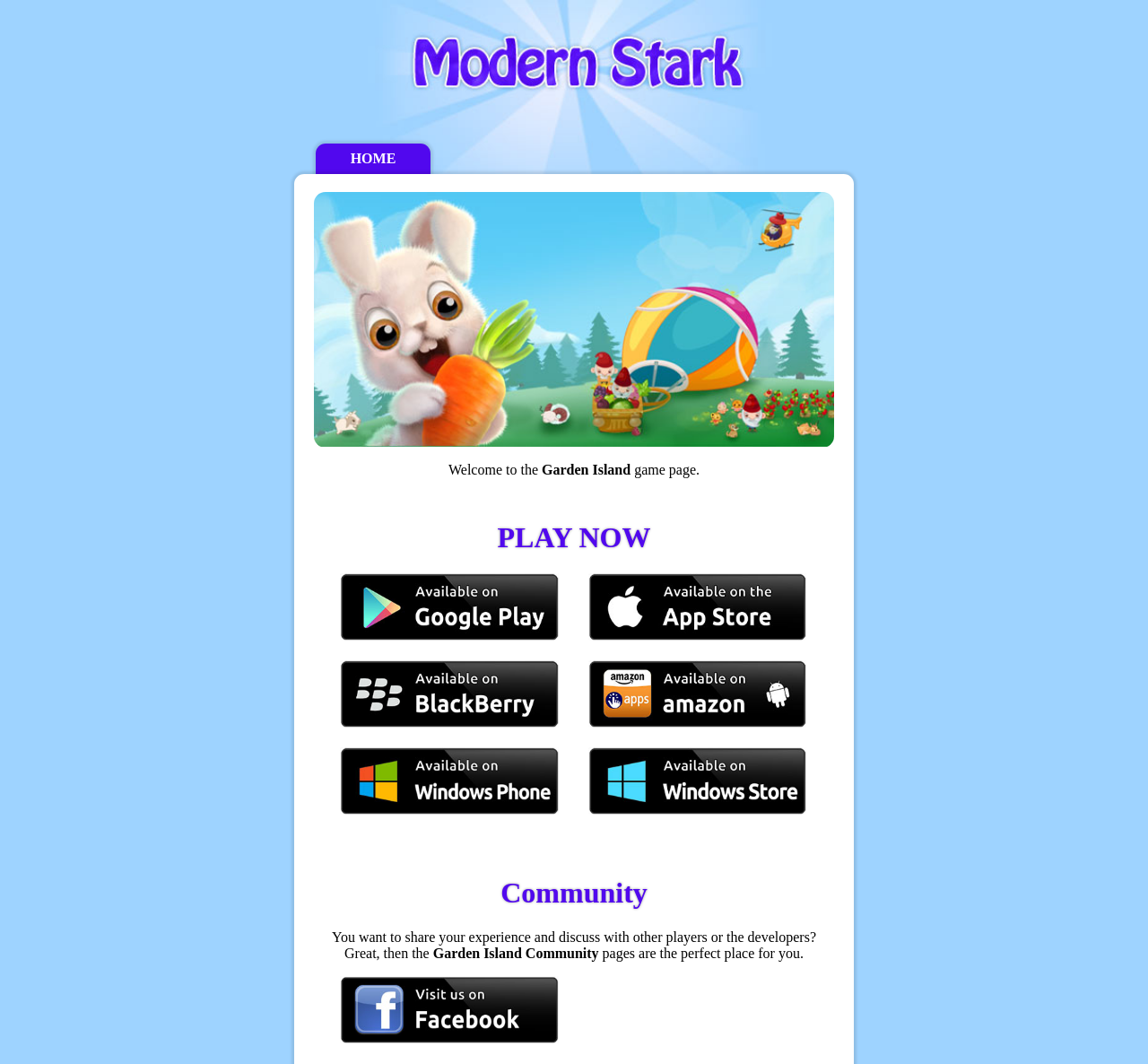Pinpoint the bounding box coordinates of the clickable element to carry out the following instruction: "Click on HOME."

[0.275, 0.135, 0.375, 0.164]